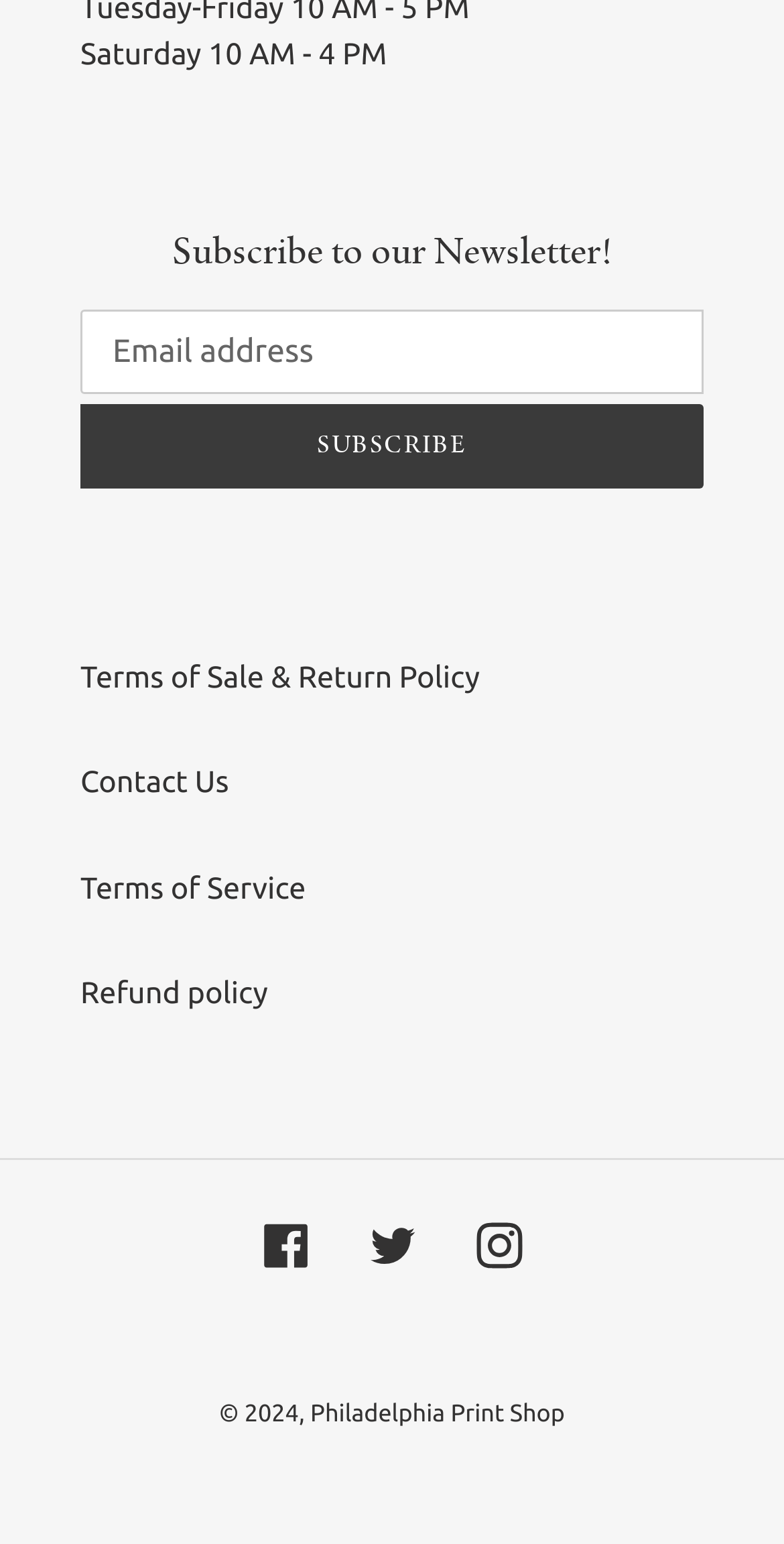Please provide a comprehensive answer to the question below using the information from the image: How many social media links are available?

I counted the number of social media links by looking at the link elements with descriptions 'Facebook', 'Twitter', and 'Instagram' at the bottom of the webpage.